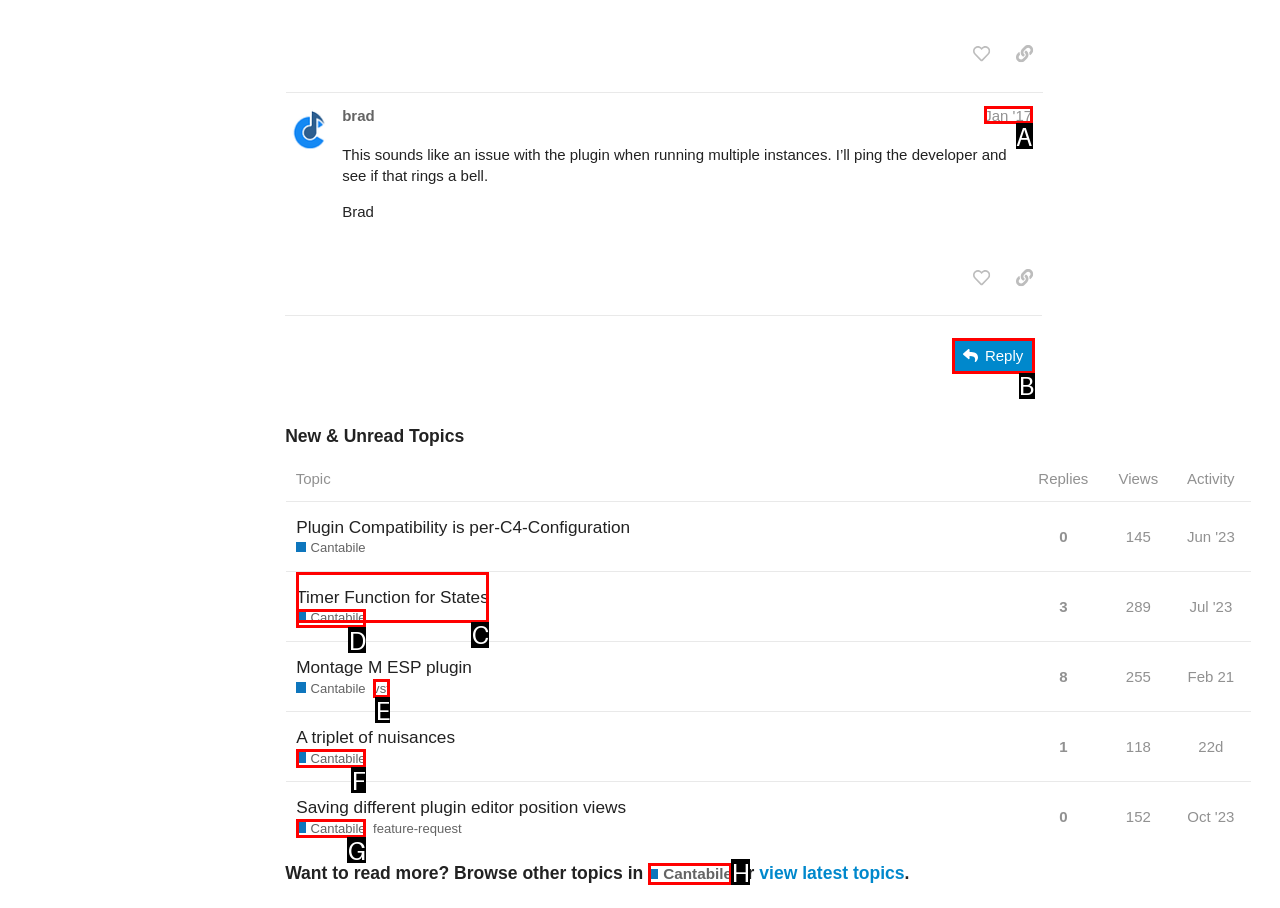Choose the HTML element that needs to be clicked for the given task: reply to the topic Respond by giving the letter of the chosen option.

B